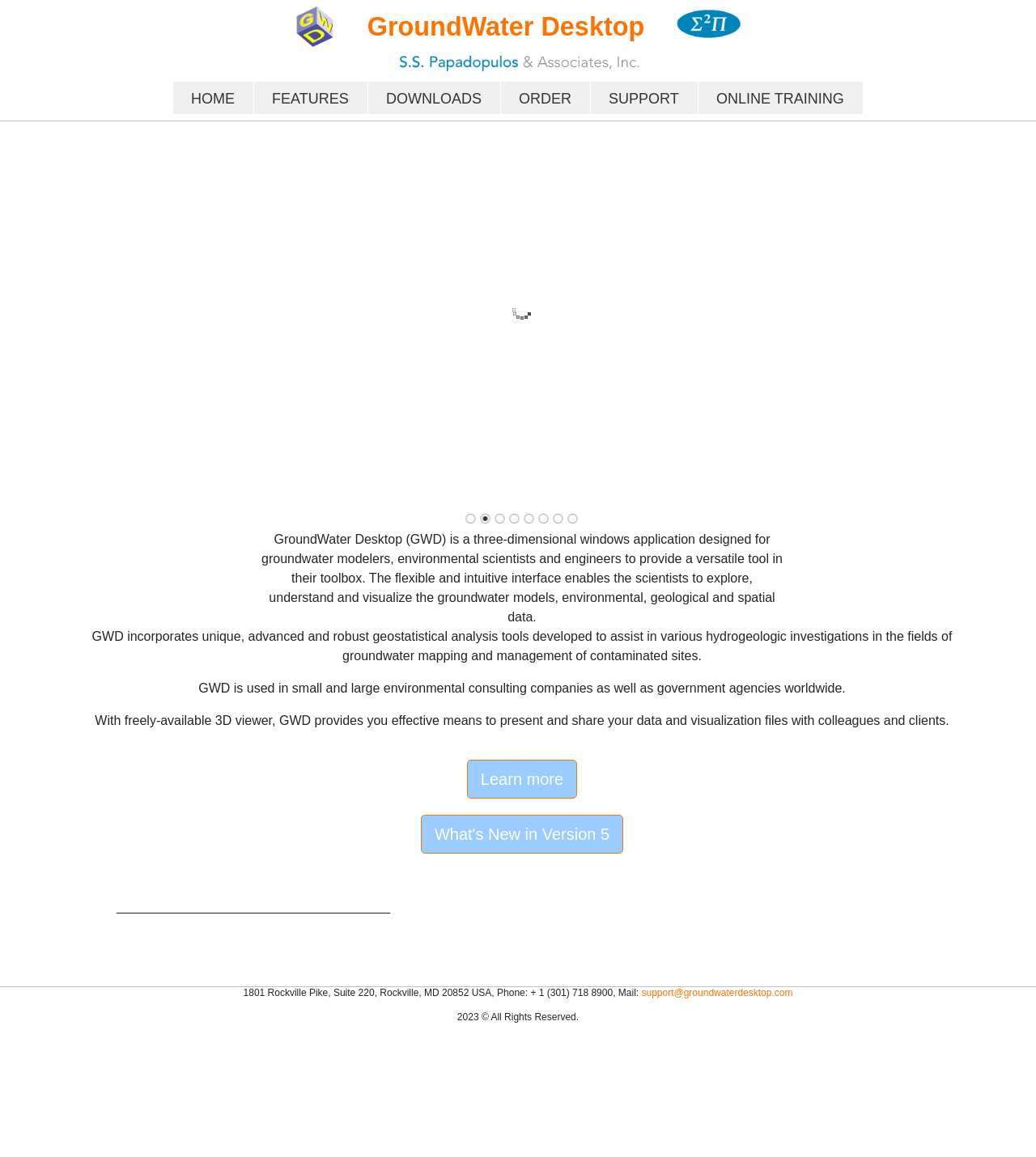Locate the bounding box coordinates of the element that should be clicked to execute the following instruction: "Go to ORDER page".

[0.484, 0.071, 0.569, 0.099]